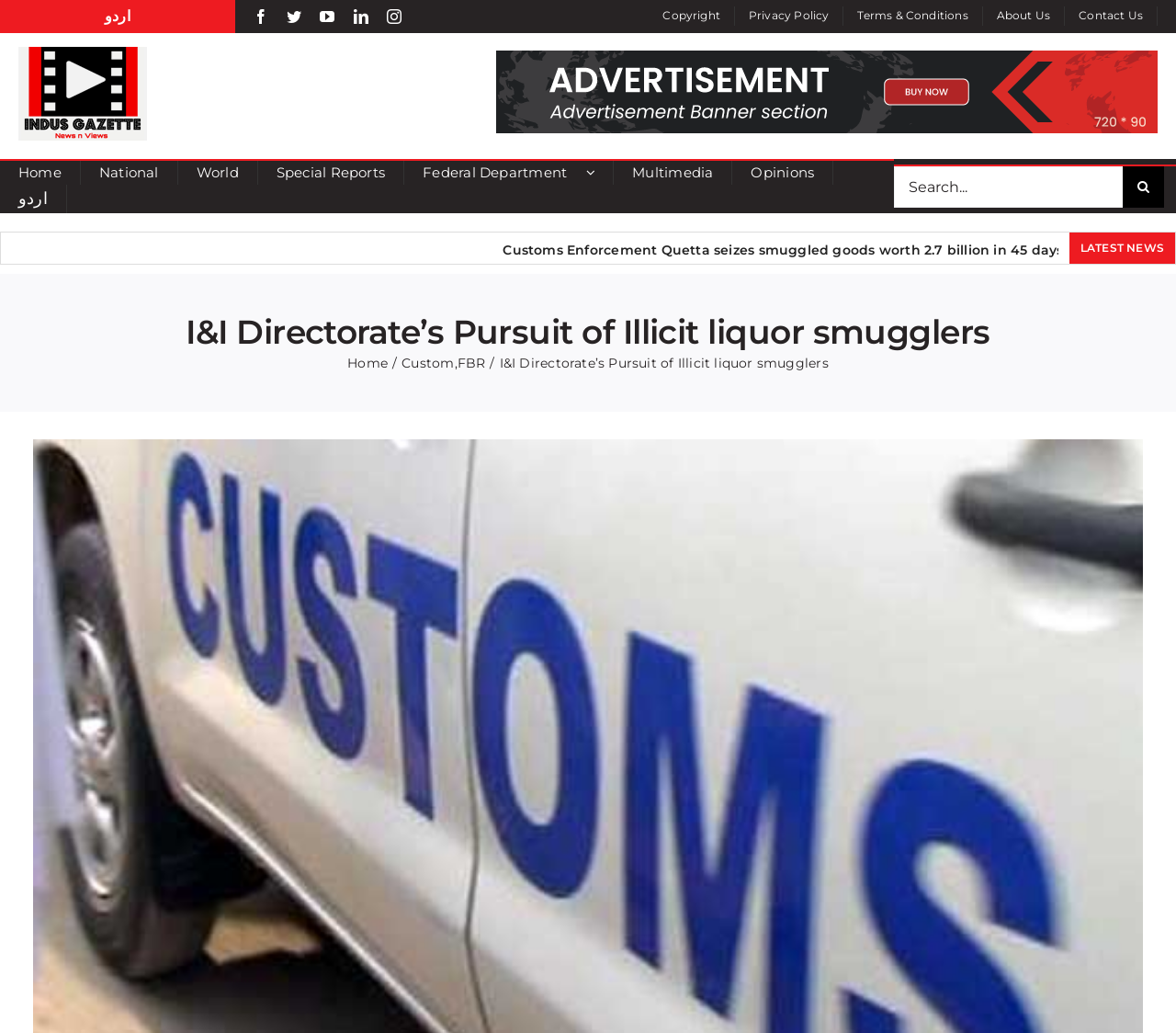Identify the bounding box coordinates for the element you need to click to achieve the following task: "view Evergreen Tree Buyers Guide". The coordinates must be four float values ranging from 0 to 1, formatted as [left, top, right, bottom].

None